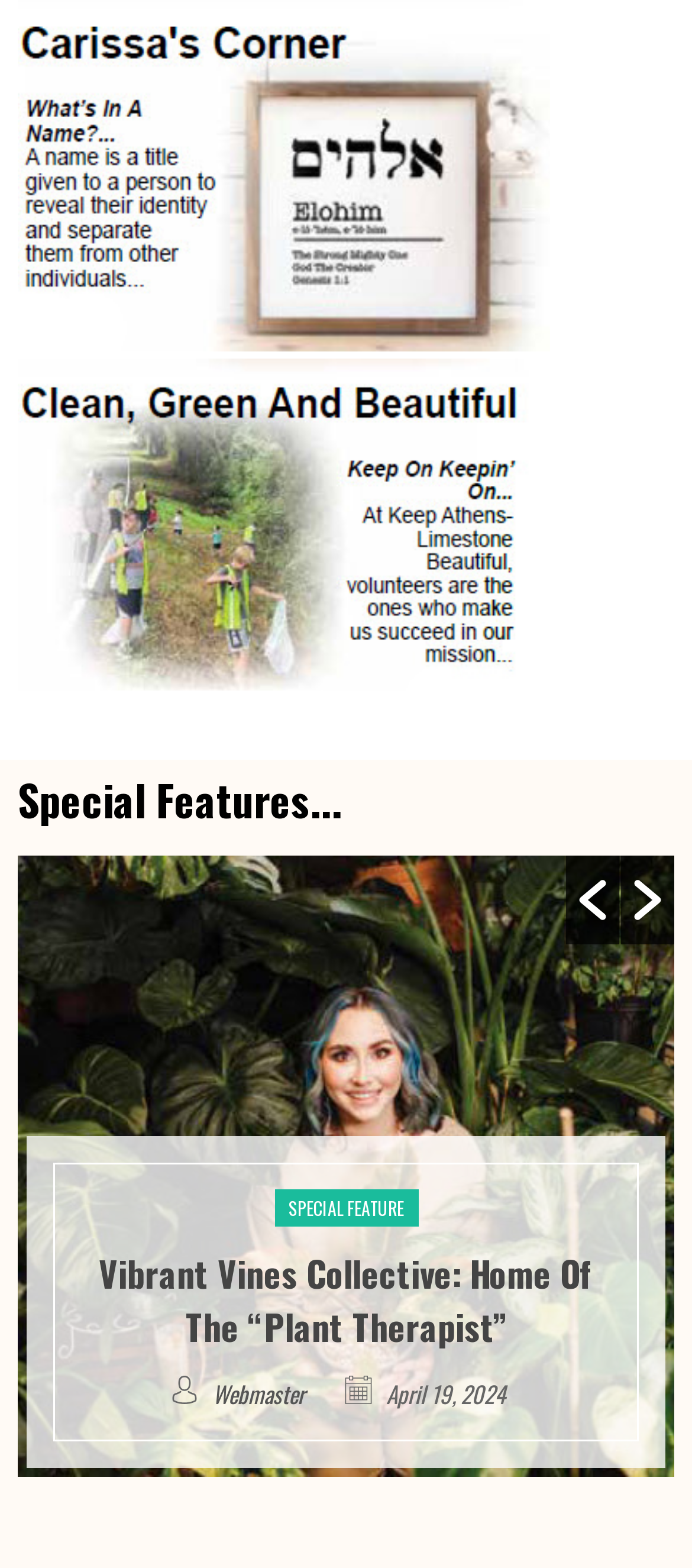Identify the bounding box coordinates for the UI element described as follows: "parent_node: SPECIAL FEATURE". Ensure the coordinates are four float numbers between 0 and 1, formatted as [left, top, right, bottom].

[0.818, 0.546, 0.895, 0.602]